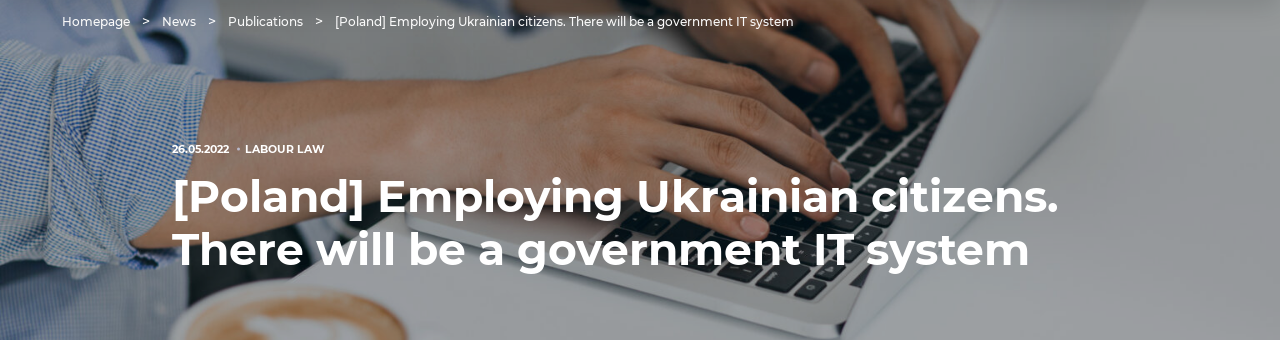Give a detailed explanation of what is happening in the image.

The image showcases a close-up of hands working on a laptop, suggesting a digital or professional context. It accompanies a news article titled "[Poland] Employing Ukrainian citizens. There will be a government IT system," published on May 26, 2022, under the category of Labour Law. This article discusses the implementation of a new government IT system aimed at facilitating job connections between employers and Ukrainian citizens seeking employment in Poland. The layout emphasizes the integration of technology in aiding workforce management and aligns with the article's focus on legislation impacting labor for Ukrainian refugees.